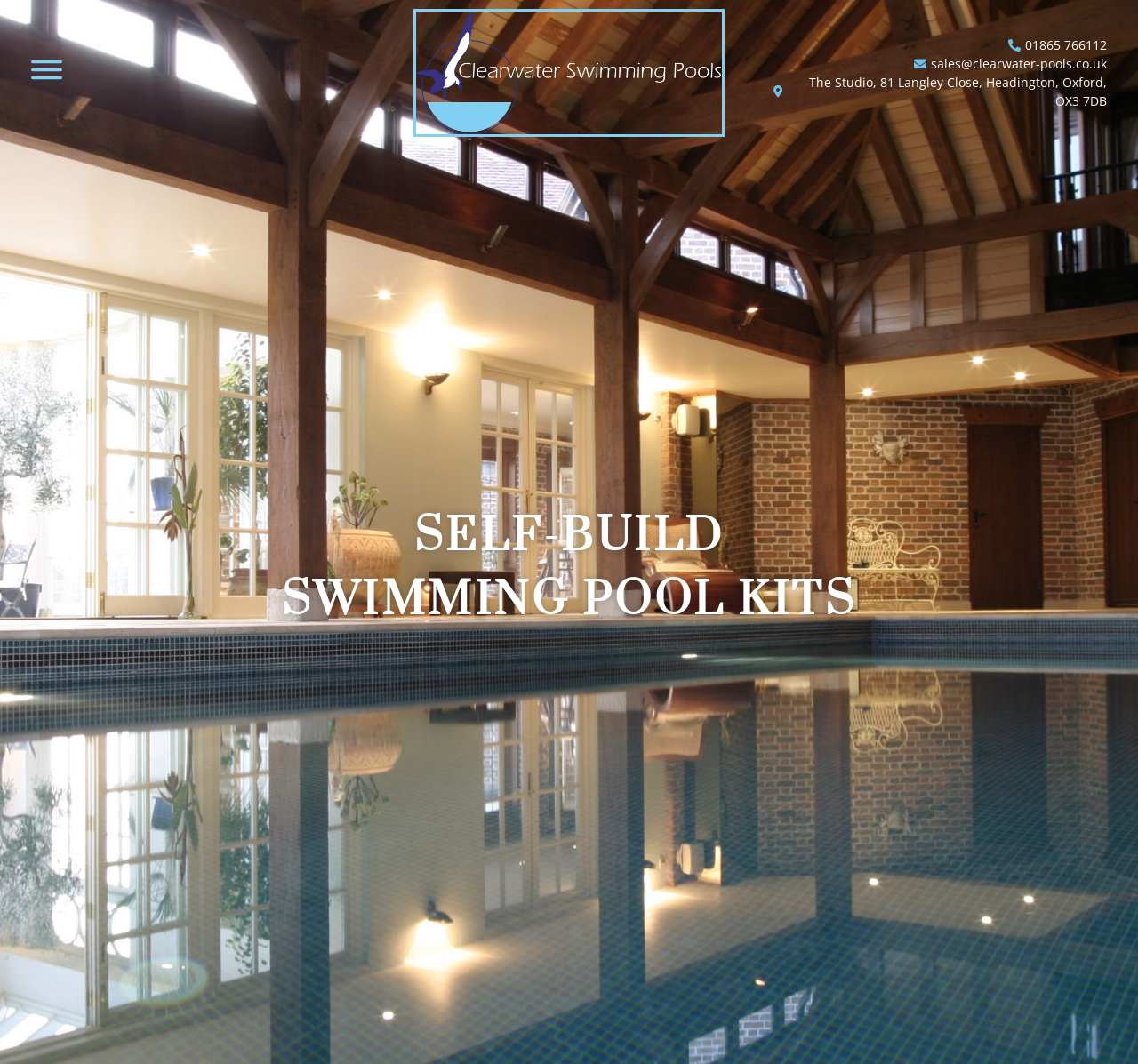Bounding box coordinates should be provided in the format (top-left x, top-left y, bottom-right x, bottom-right y) with all values between 0 and 1. Identify the bounding box for this UI element: Get Involved

None